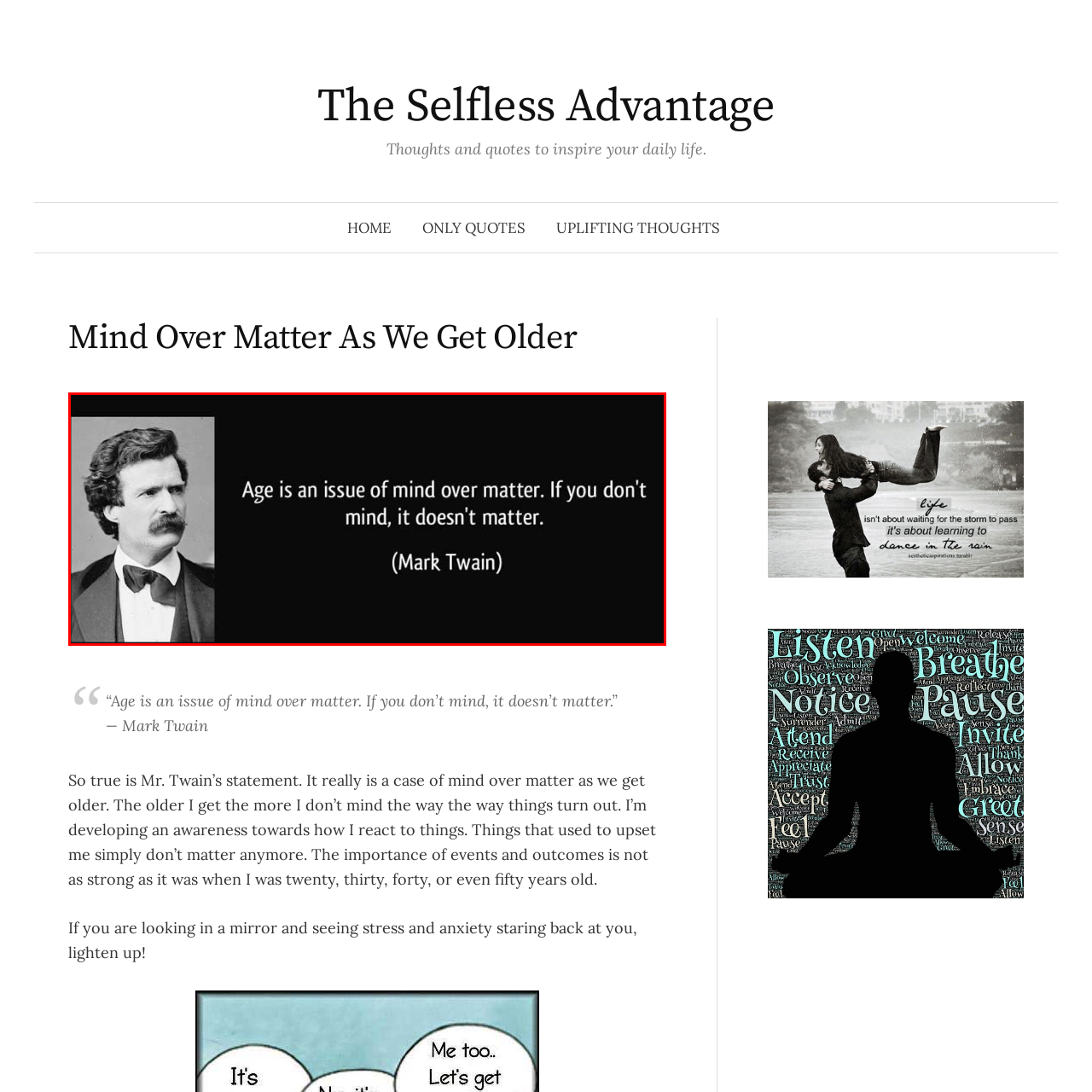Direct your attention to the image marked by the red box and answer the given question using a single word or phrase:
What is the distinctive feature of Mark Twain's face in the portrait?

Mustache